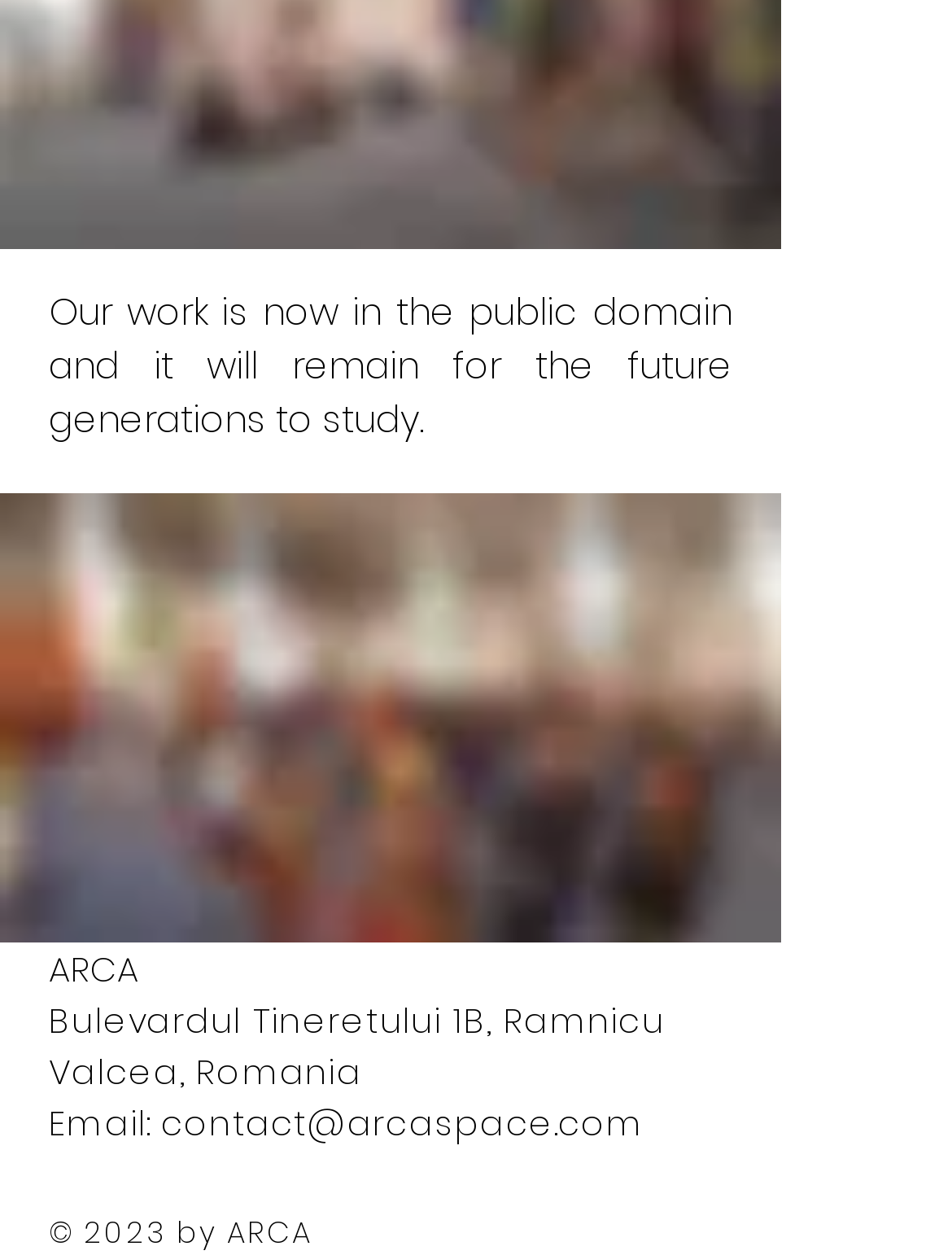What is the address of ARCA?
Answer the question with as much detail as possible.

I found the address by looking at the static text element located at the top-middle section of the webpage, which reads 'Bulevardul Tineretului 1B, Ramnicu Valcea, Romania'.